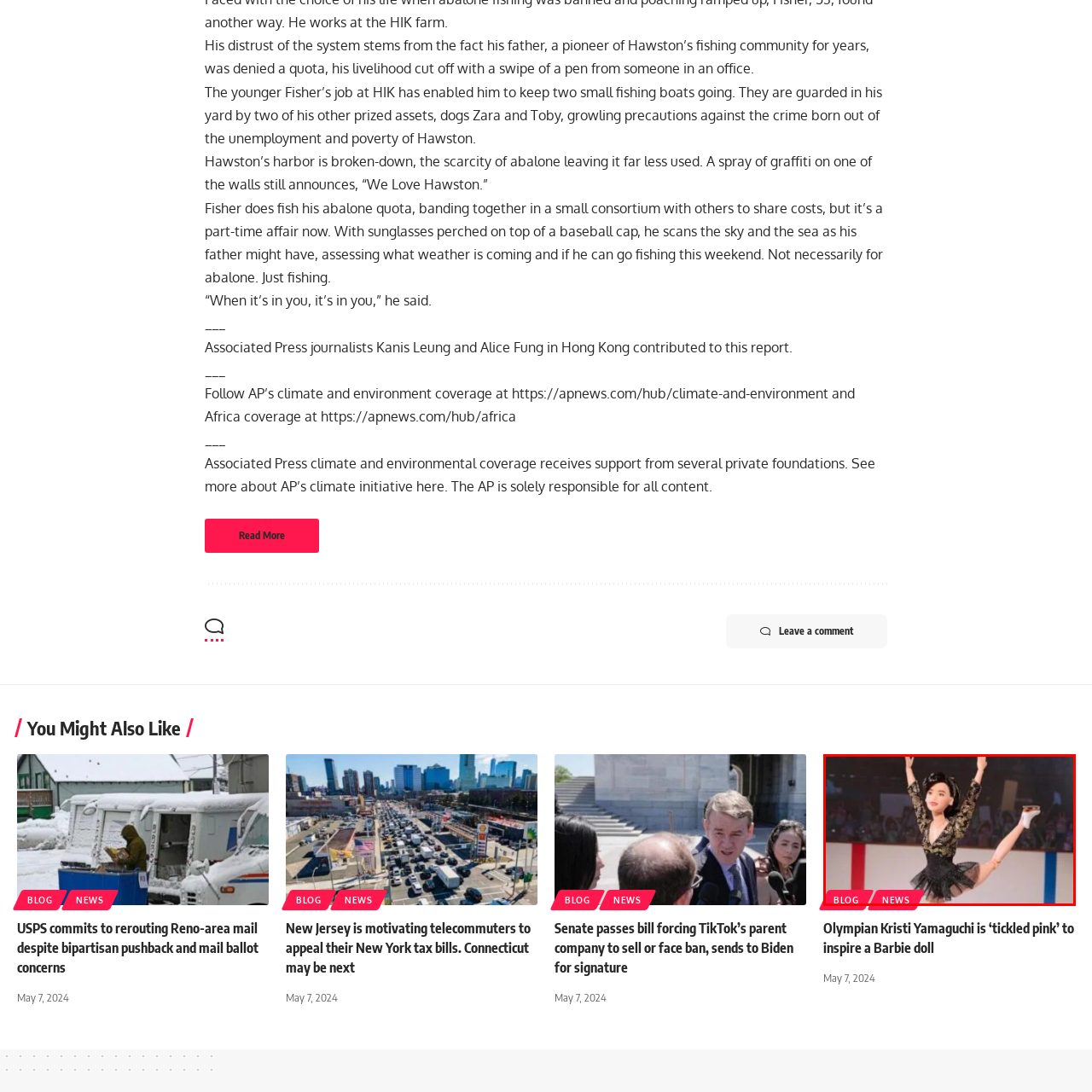What is the background of the image?
Look closely at the area highlighted by the red bounding box and give a detailed response to the question.

The caption suggests that the background of the image is a vibrant skating rink atmosphere, likely during a performance, with cheering fans visible, which enhances the doll's dynamic pose.